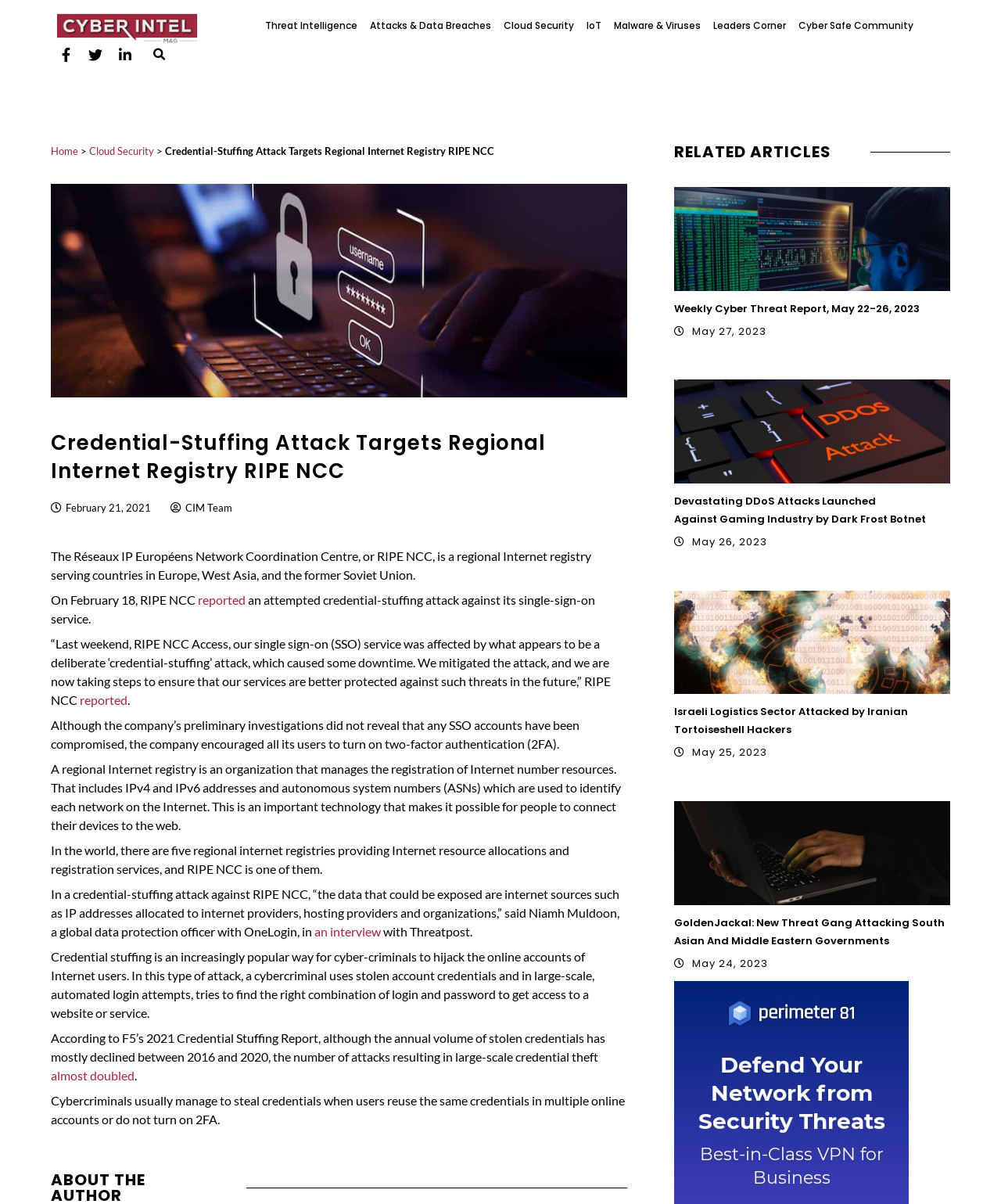Describe all the key features of the webpage in detail.

This webpage is about a cyberattack on the Réseaux IP Européens Network Coordination Centre (RIPE NCC), a regional Internet registry. At the top, there are several links to different categories, including Threat Intelligence, Attacks & Data Breaches, Cloud Security, IoT, Malware & Viruses, and Leaders Corner. Below these links, there are social media icons for Facebook, Twitter, and LinkedIn.

On the left side, there is a search bar and a link to the Home page. Below this, there is a heading that reads "Credential-Stuffing Attack Targets Regional Internet Registry RIPE NCC" and an image related to the article. The article's publication date, February 21, 2021, is displayed below the heading.

The main content of the article is divided into several paragraphs. The first paragraph explains that RIPE NCC reported an attempted credential-stuffing attack against its single-sign-on service. The second paragraph provides more details about the attack and the measures taken by RIPE NCC to mitigate it.

The article continues to explain the importance of regional Internet registries and how they manage Internet number resources. It also quotes a global data protection officer from OneLogin, discussing the potential risks of a credential-stuffing attack.

Further down, there is a section that explains what credential stuffing is and how it works. It cites a report from F5, stating that although the annual volume of stolen credentials has declined, the number of attacks resulting in large-scale credential theft has almost doubled.

On the right side, there is a section titled "RELATED ARTICLES" with three articles listed, each with a heading, a link, and an image. The articles are about cyber threats, DDoS attacks, and hacking incidents.

At the bottom of the page, there is a section titled "ABOUT THE AUTHOR".